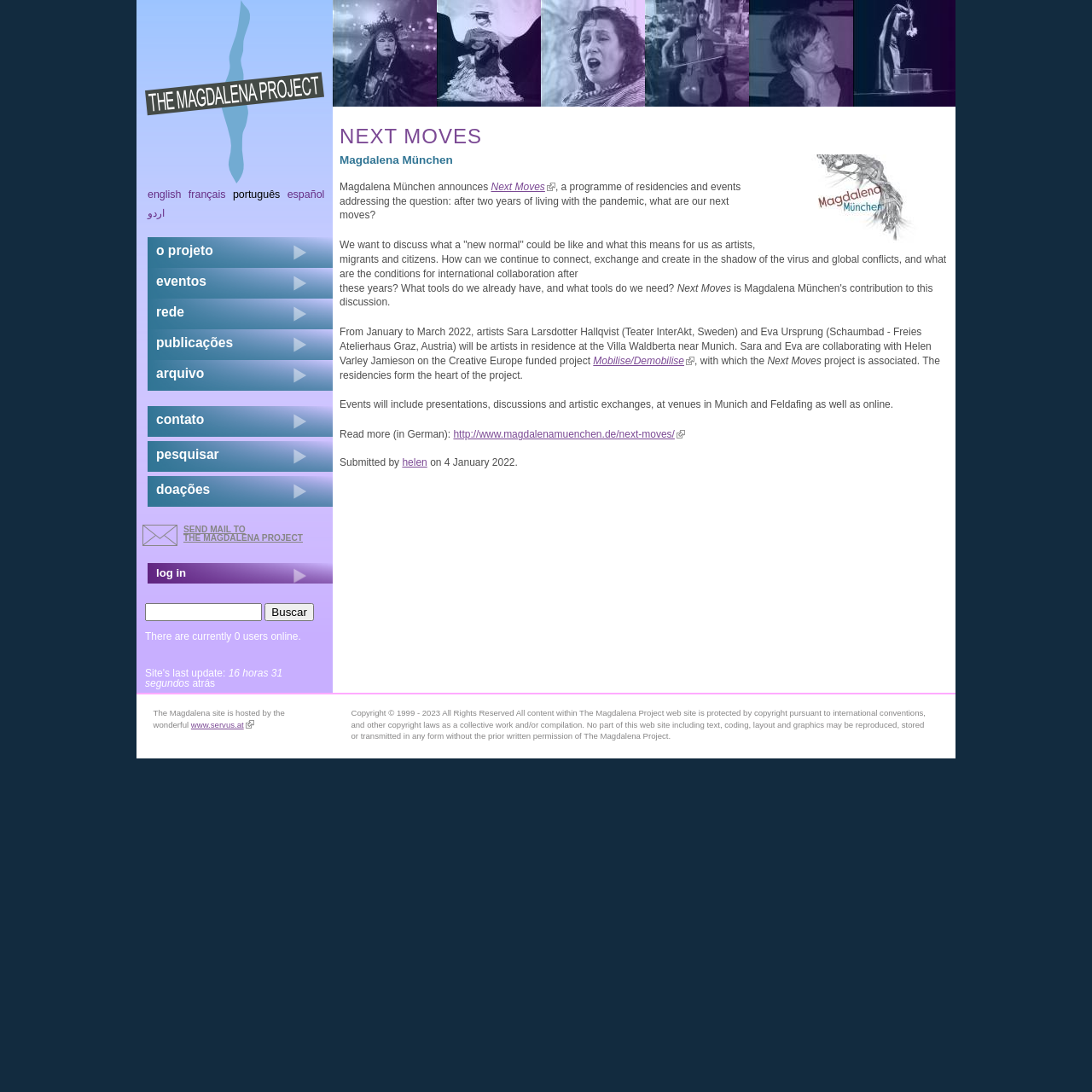Predict the bounding box for the UI component with the following description: "arquivo".

[0.135, 0.33, 0.187, 0.355]